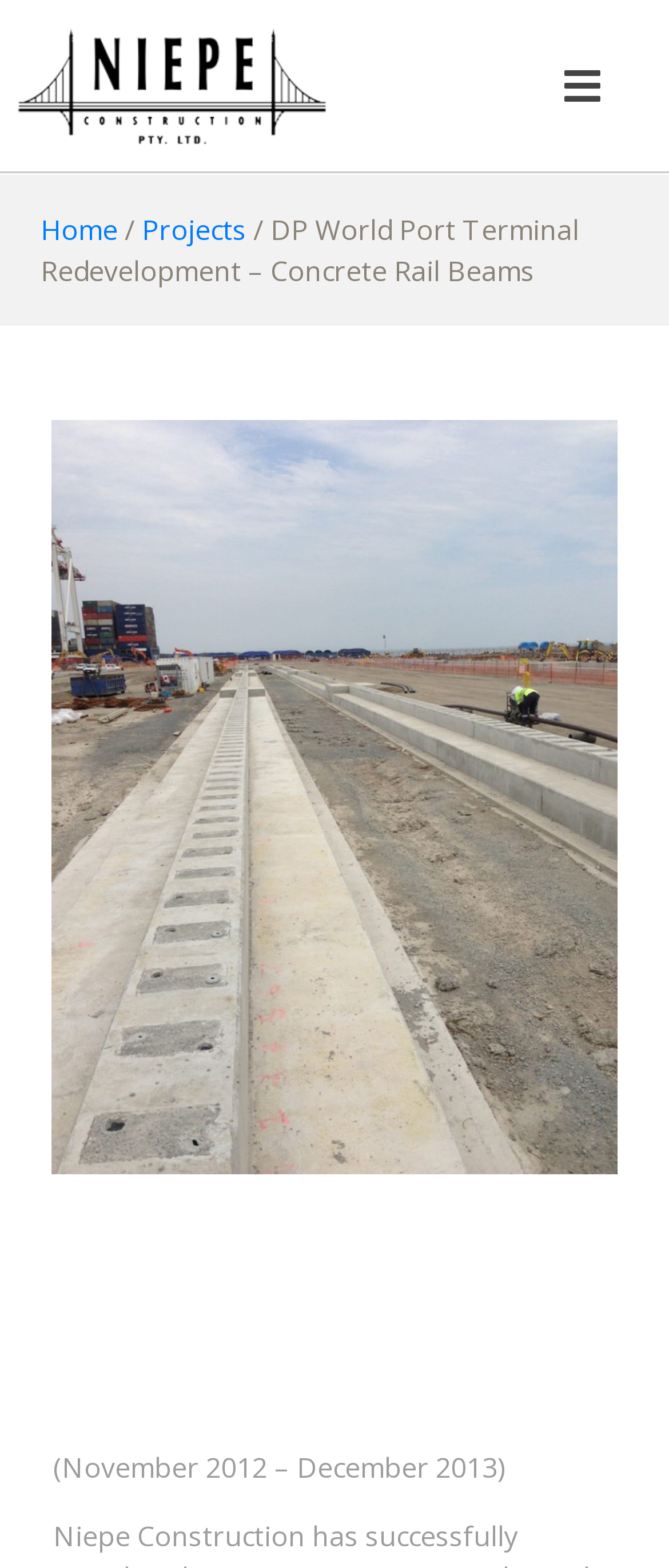Based on the image, provide a detailed response to the question:
What is the location of the project?

The location of the project is mentioned in the static text element located at the top-center of the webpage, which reads 'Niepe Construction has successfully completed concrete structures works to the new DP World Port of Brisbane Terminal expansion project'.